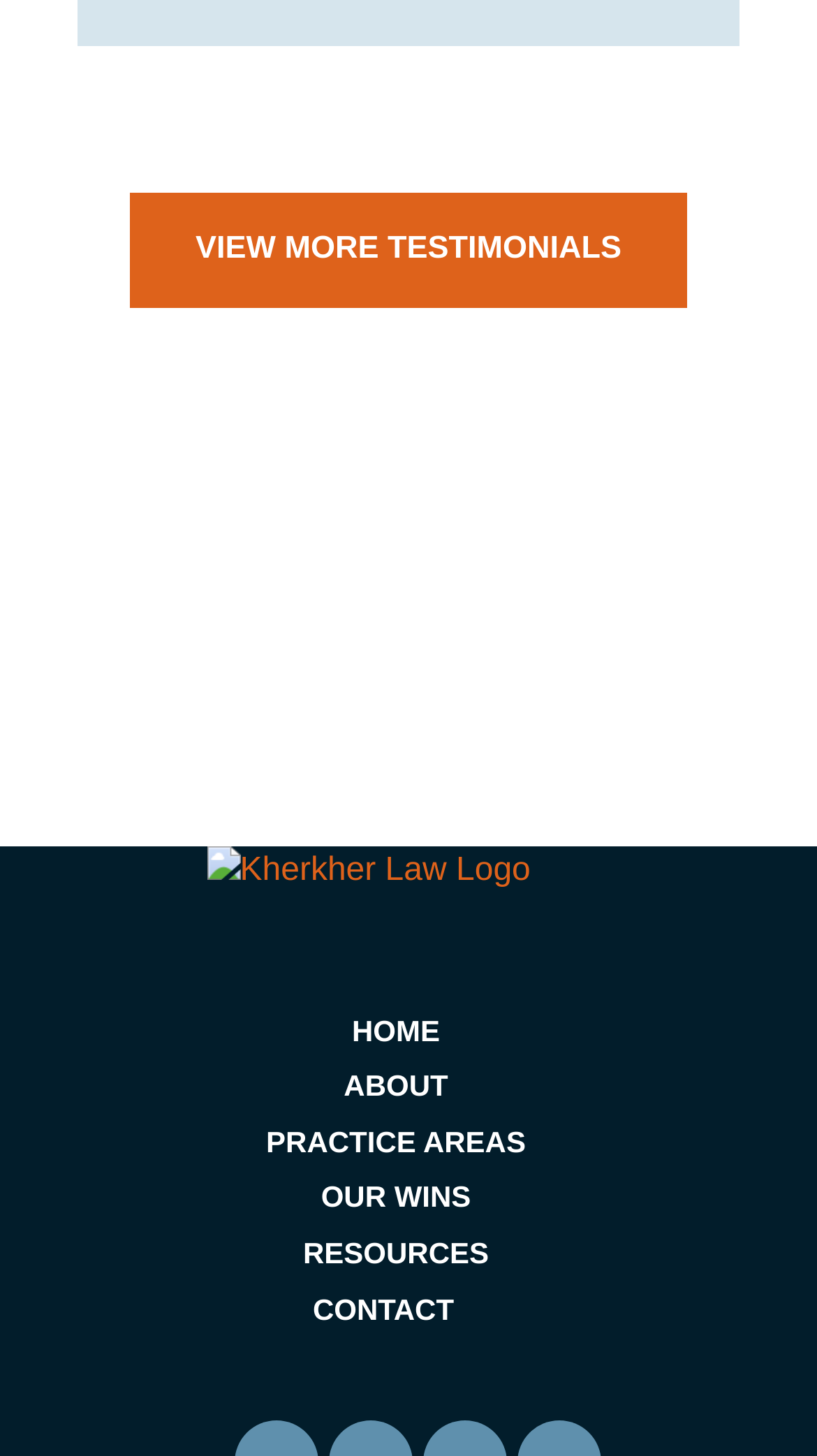What is the position of the law firm's logo?
Carefully analyze the image and provide a detailed answer to the question.

I determined the position of the law firm's logo by looking at its bounding box coordinates [0.062, 0.581, 0.956, 0.66]. The logo is likely to be located at the top-right corner of the webpage.